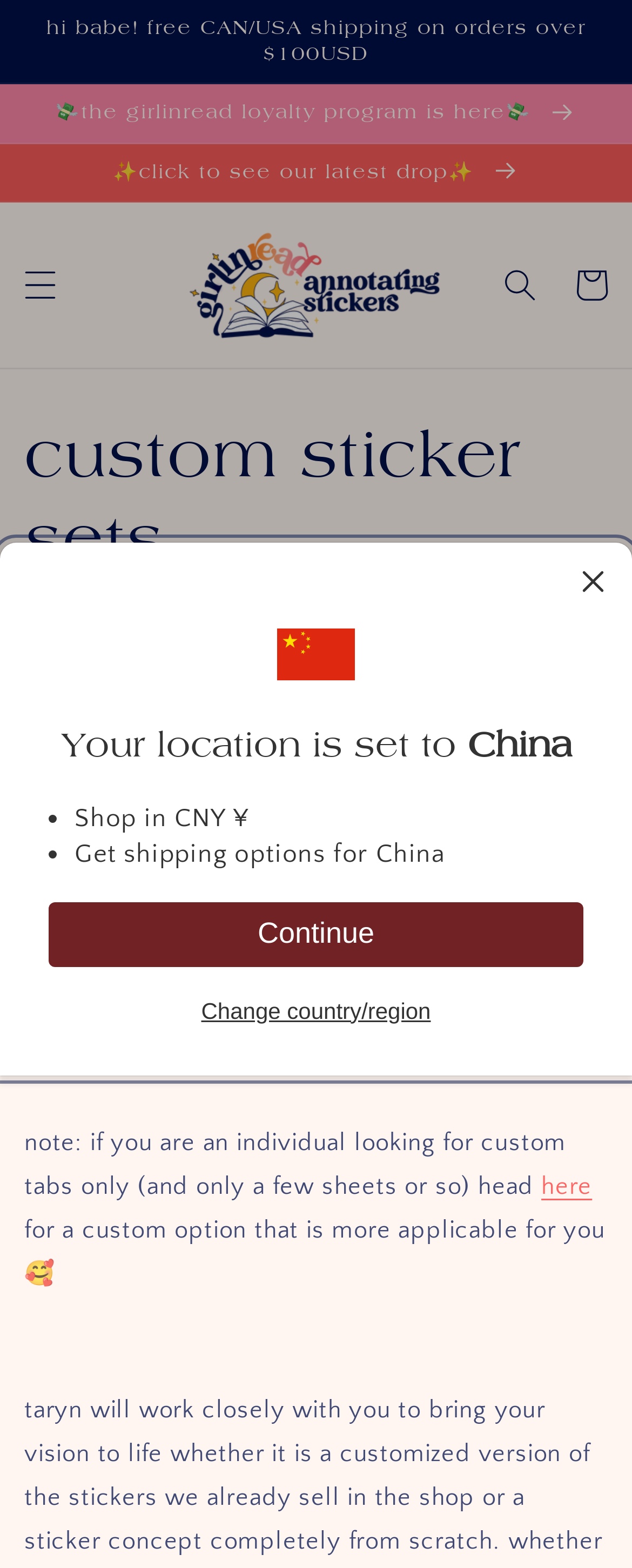Can you extract the headline from the webpage for me?

custom sticker sets